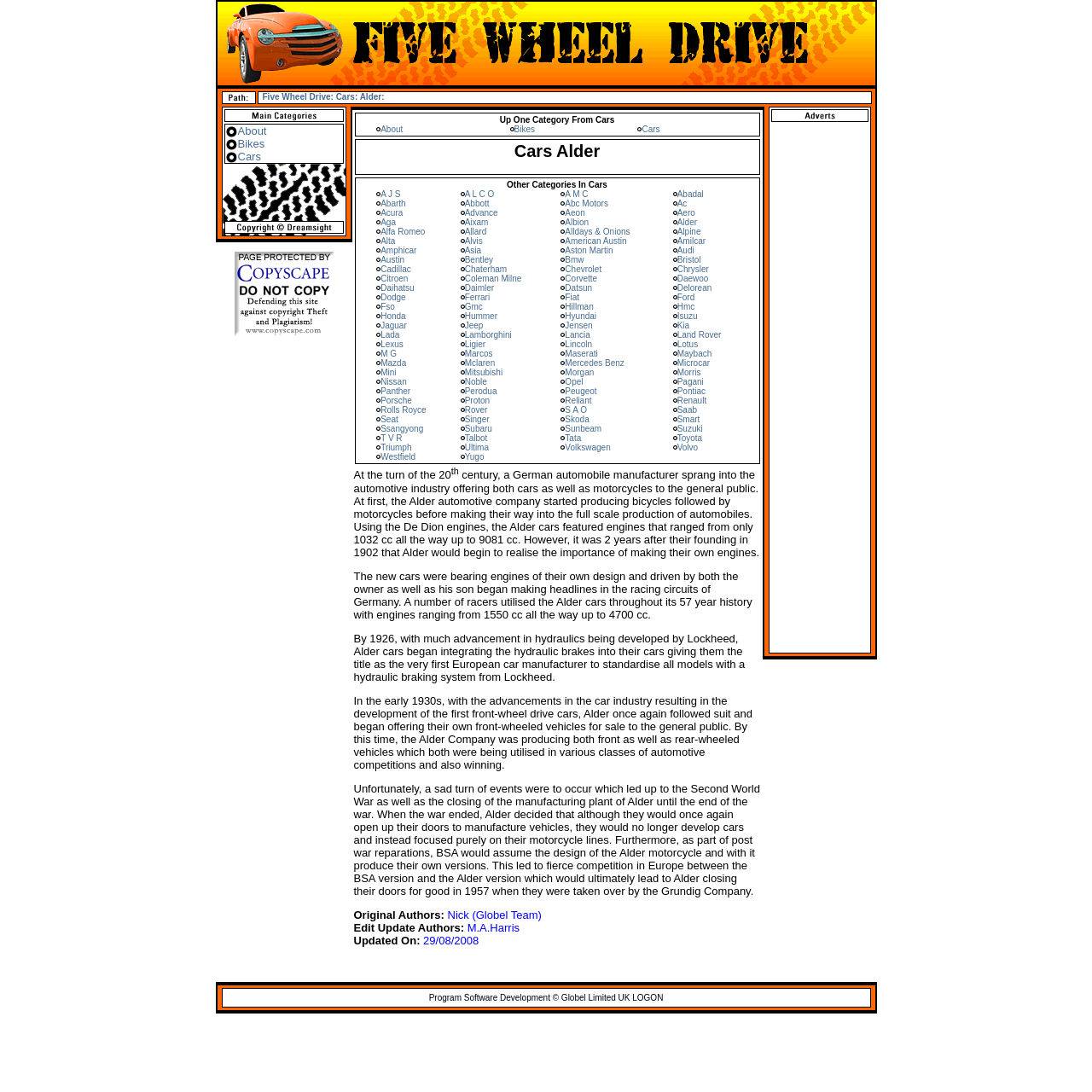Please mark the bounding box coordinates of the area that should be clicked to carry out the instruction: "Click on the 'Bikes' link".

[0.218, 0.126, 0.242, 0.138]